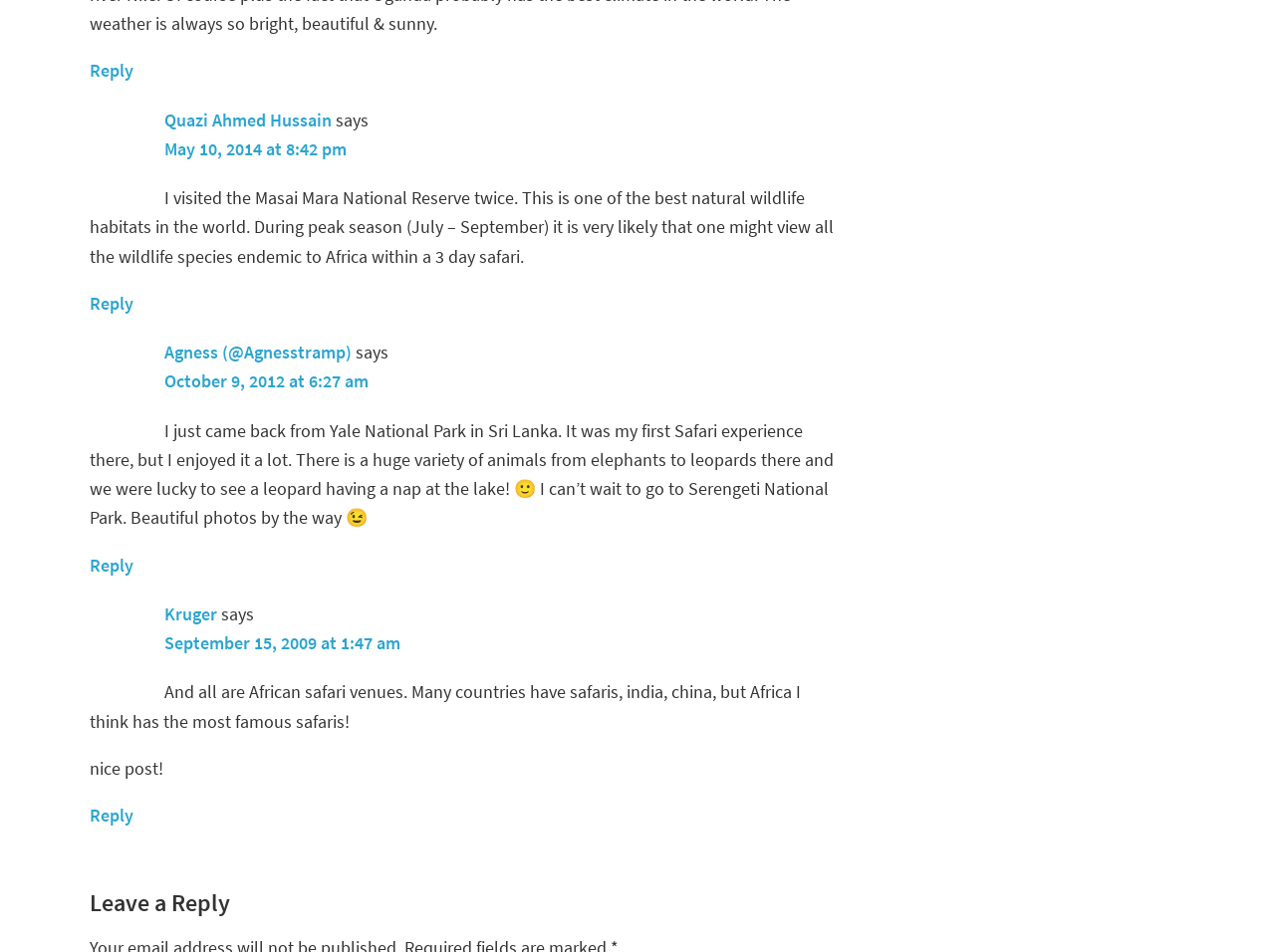Please find the bounding box coordinates of the element that needs to be clicked to perform the following instruction: "Reply to Kruger". The bounding box coordinates should be four float numbers between 0 and 1, represented as [left, top, right, bottom].

[0.07, 0.844, 0.105, 0.868]